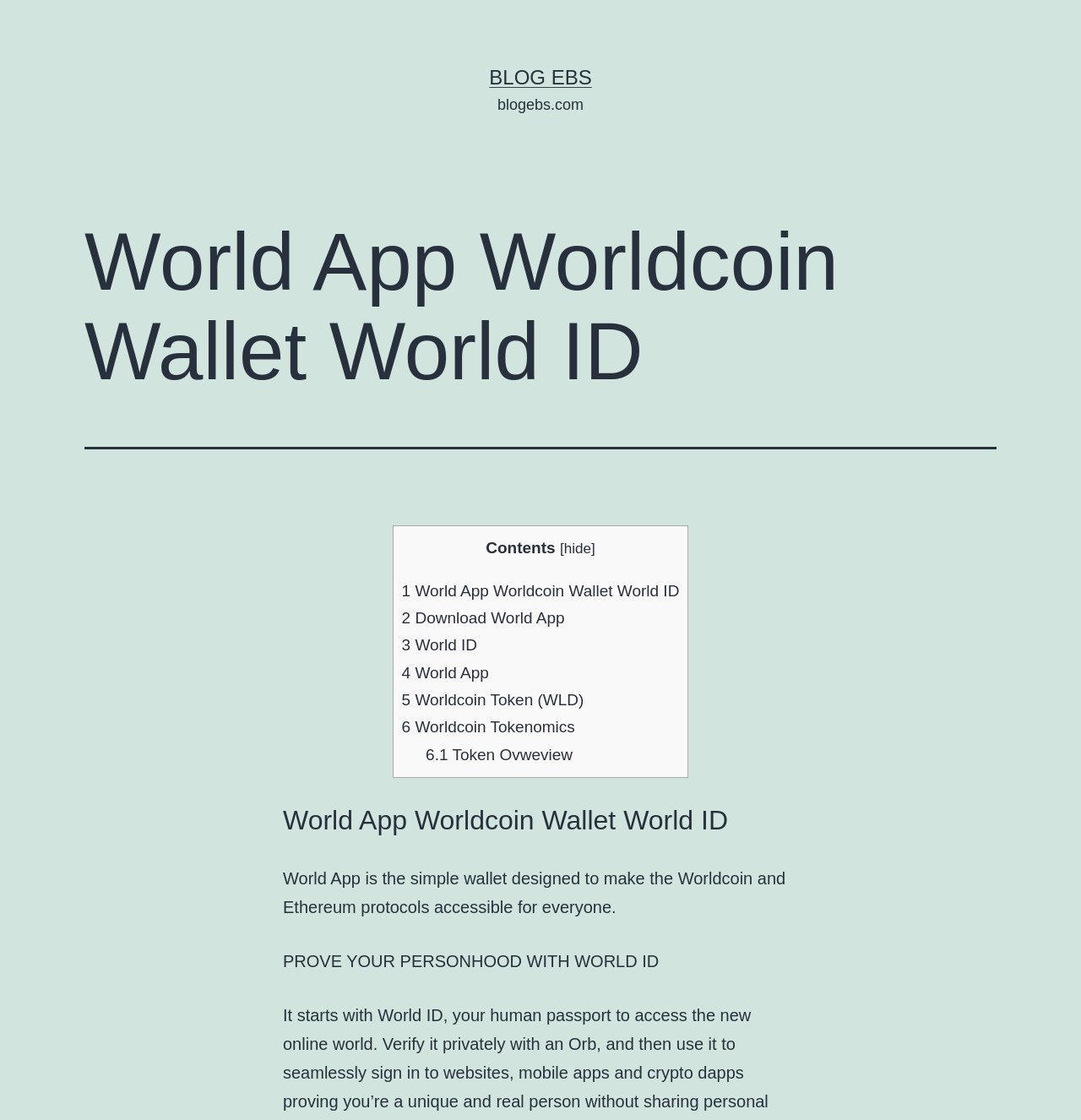Identify and provide the text of the main header on the webpage.

World App Worldcoin Wallet World ID